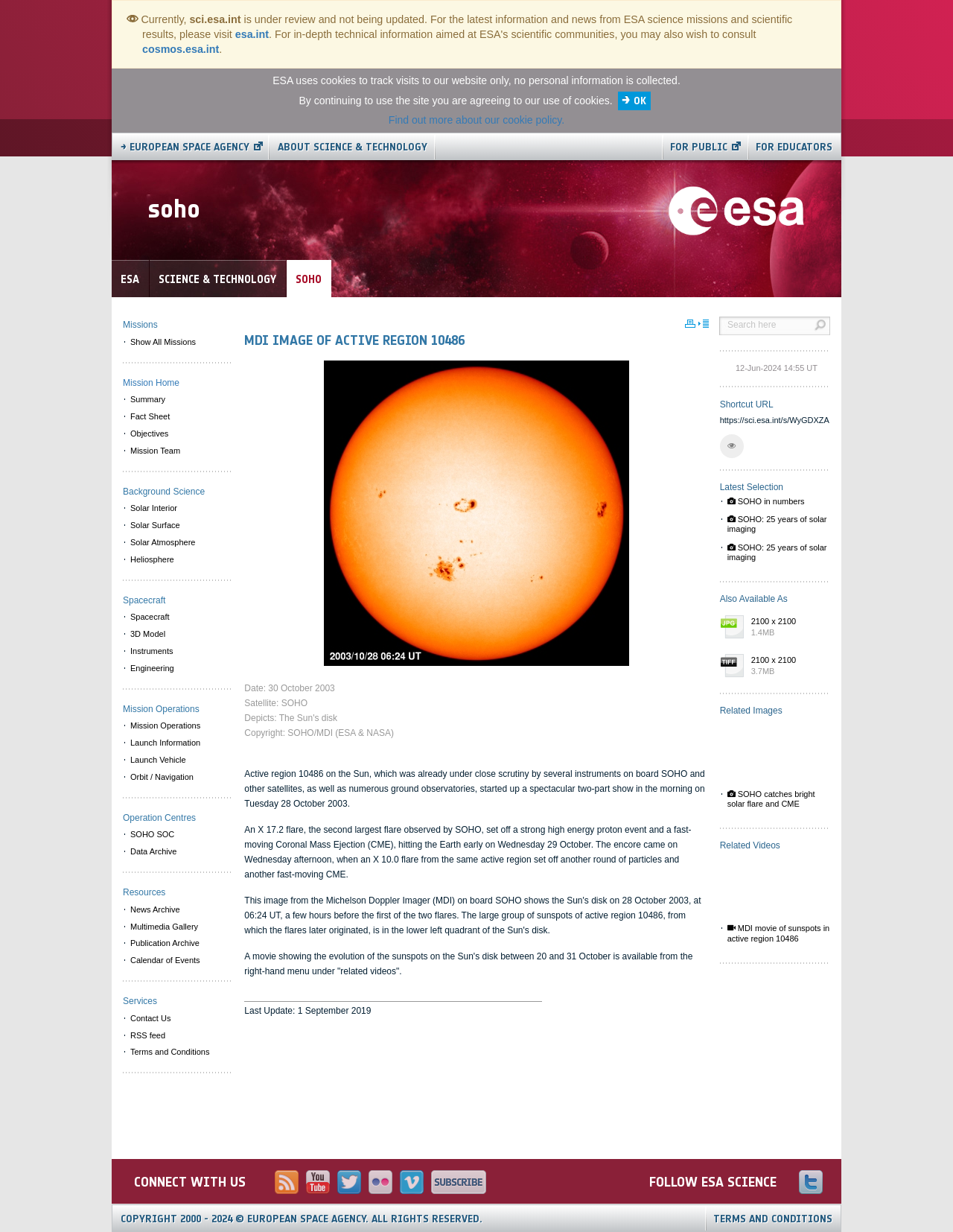Please identify the bounding box coordinates of the element that needs to be clicked to perform the following instruction: "Visit the ESA website".

[0.247, 0.023, 0.282, 0.033]